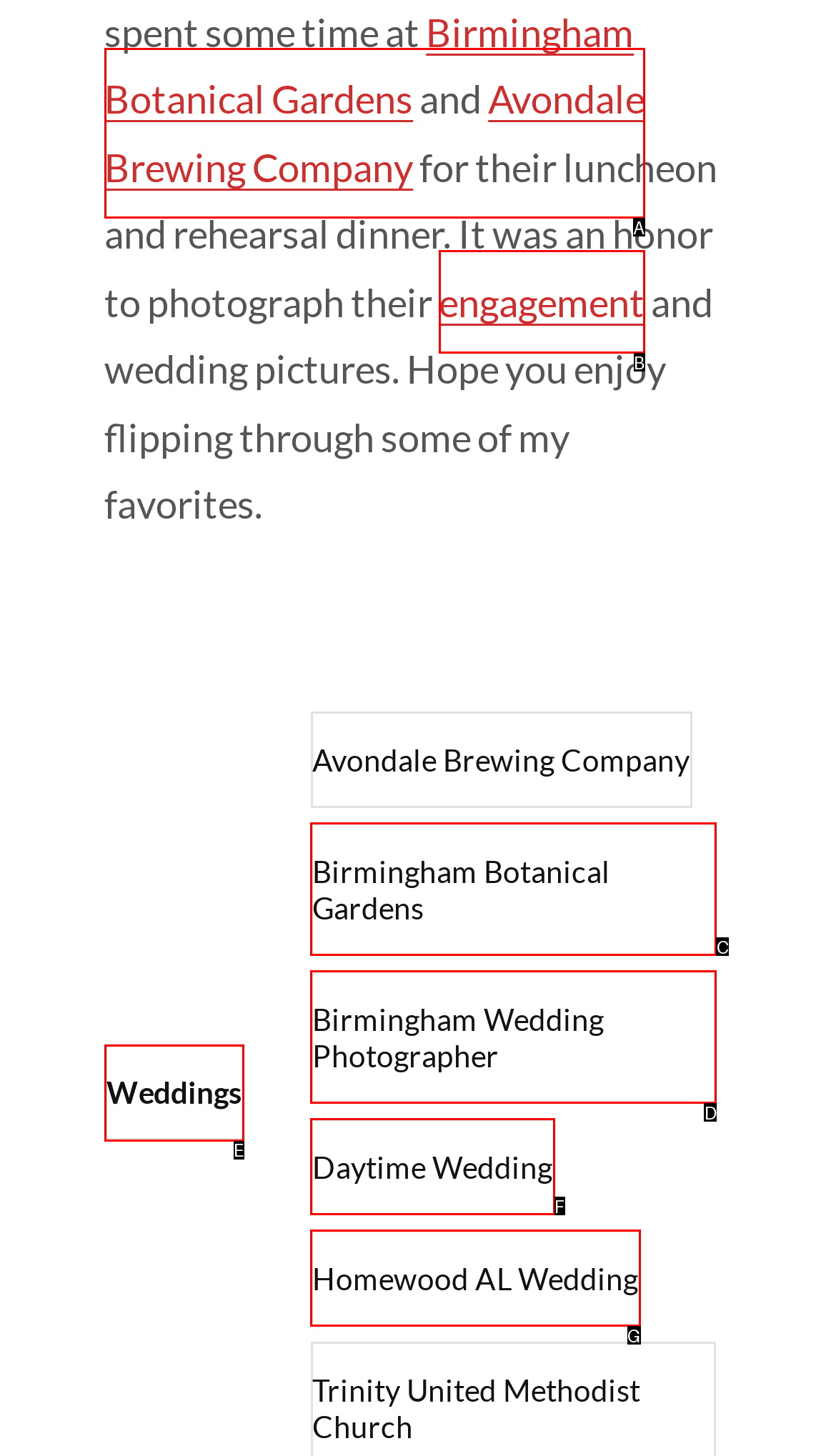With the provided description: engagement, select the most suitable HTML element. Respond with the letter of the selected option.

B